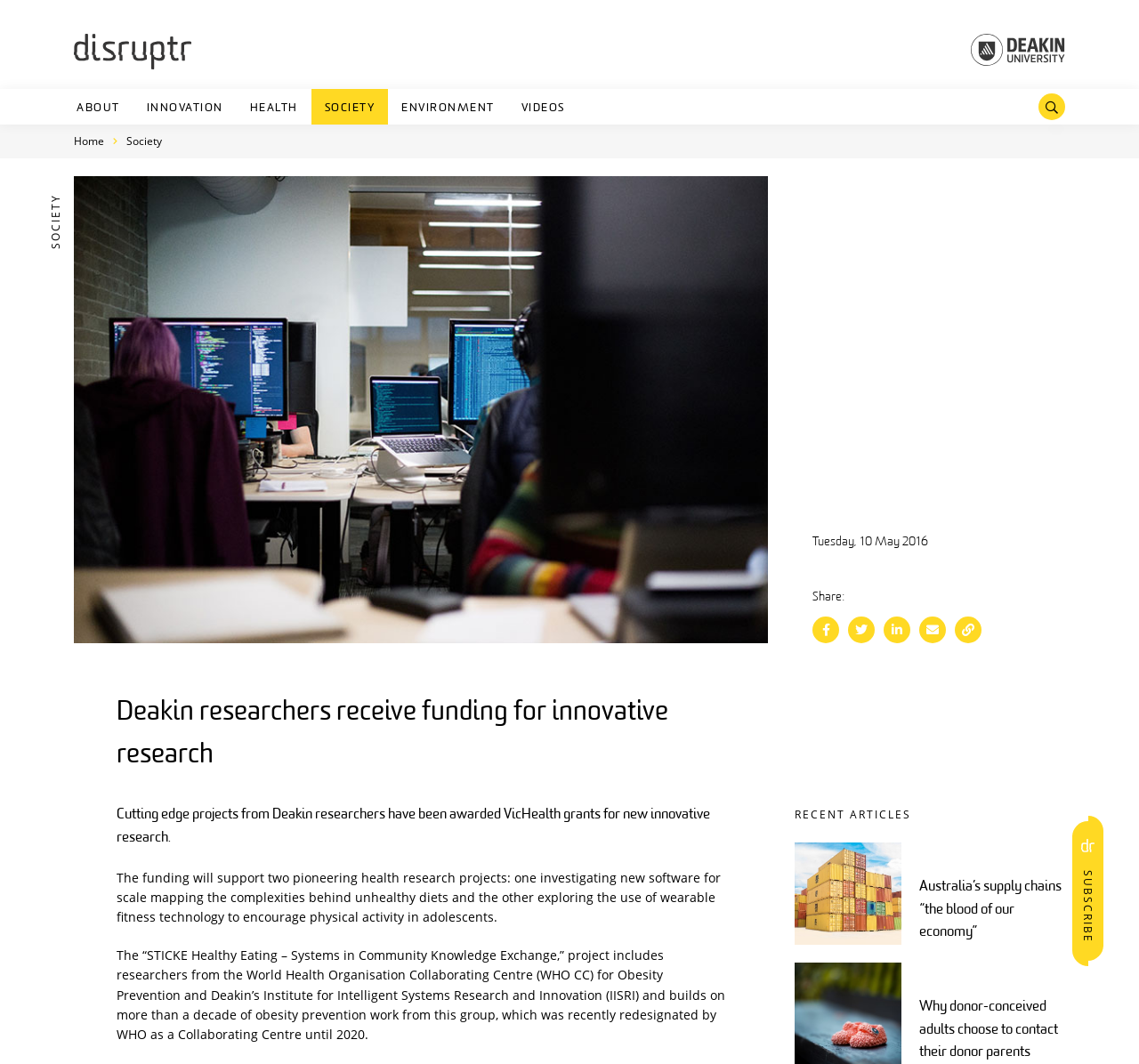How many recent articles are listed?
Please give a detailed and elaborate answer to the question based on the image.

I found the section with the heading 'RECENT ARTICLES' and counted the number of article links, which are 2.